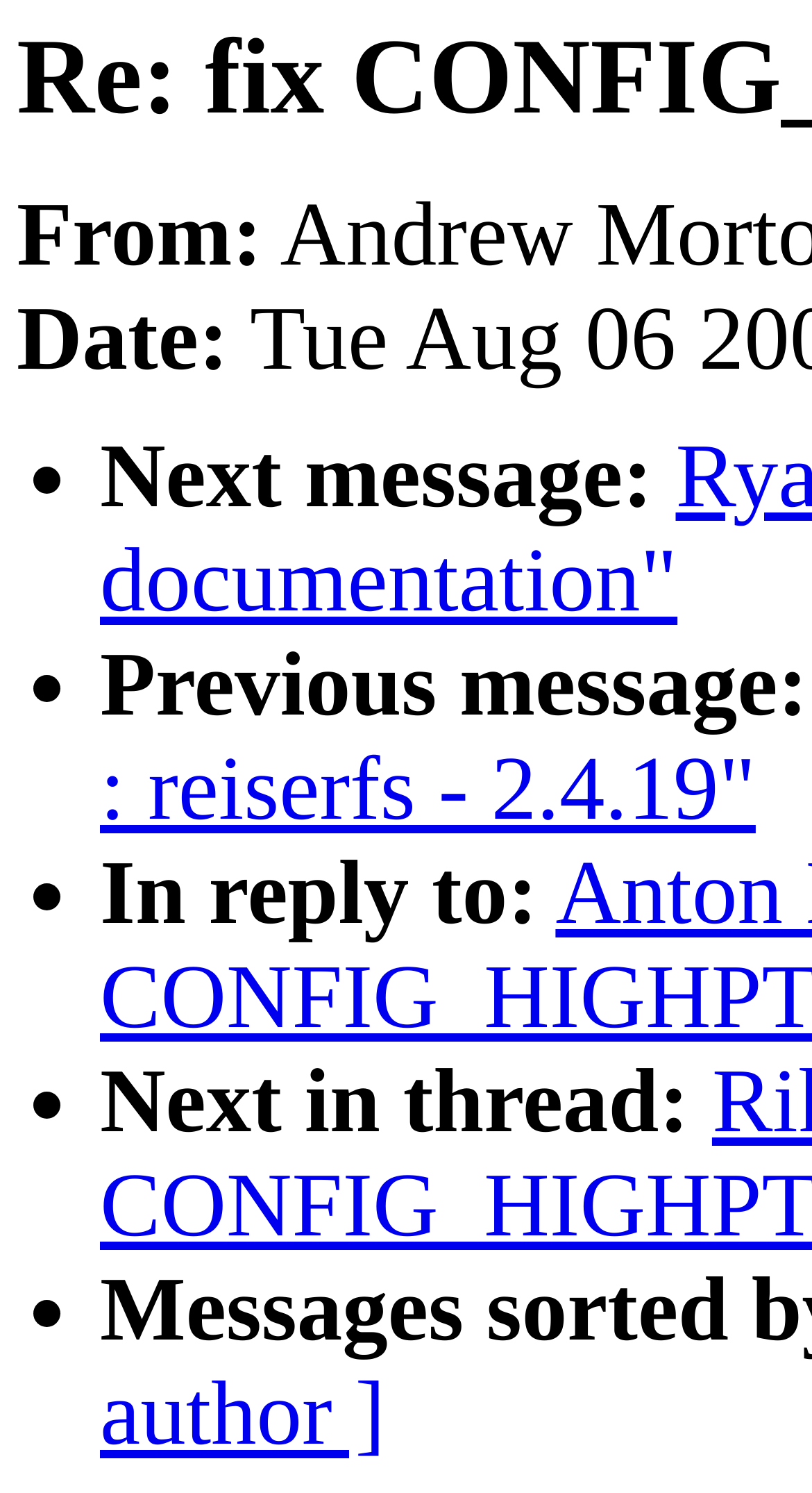Provide a short answer using a single word or phrase for the following question: 
What is the format of the date?

Not specified